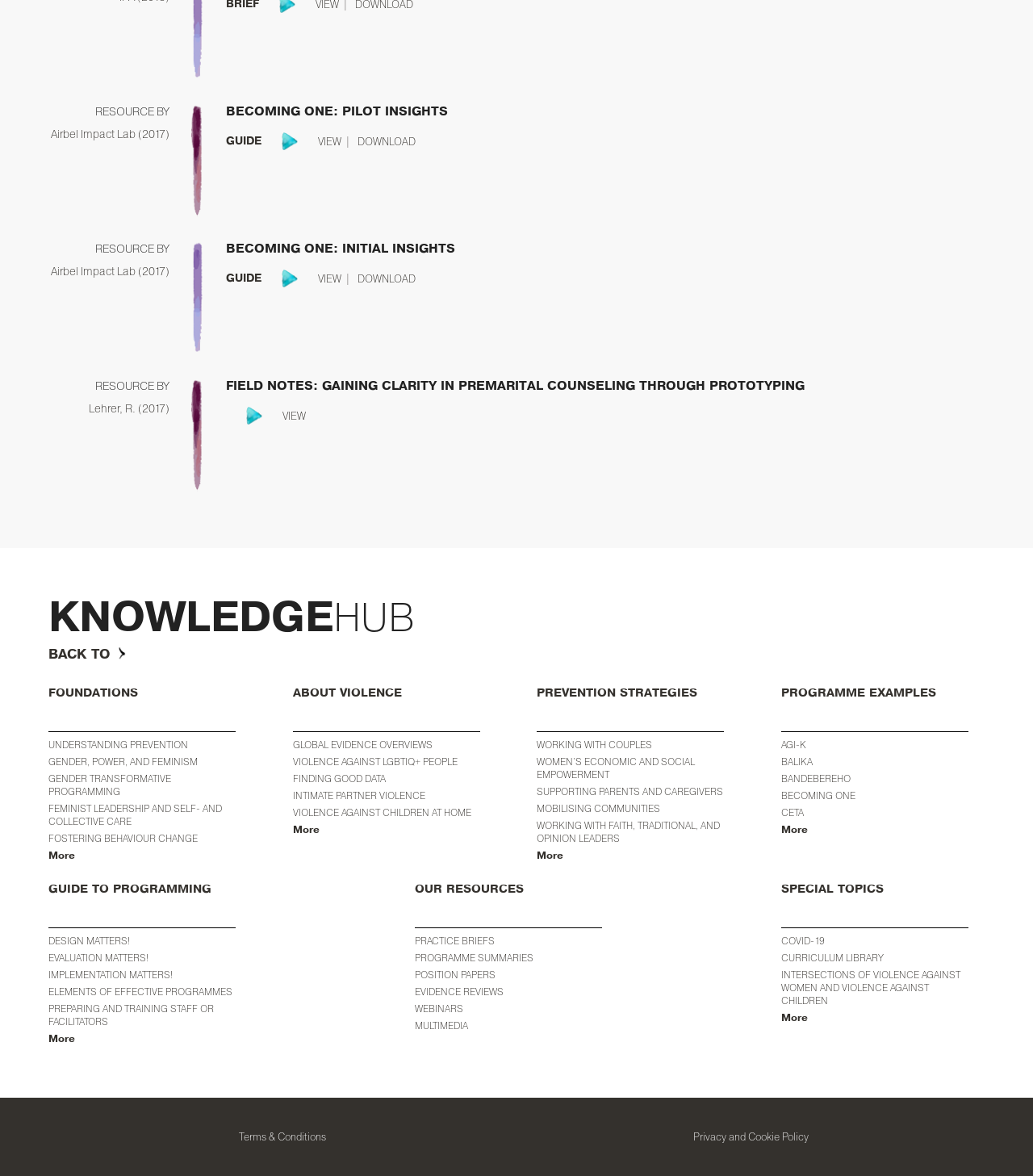Locate the bounding box coordinates for the element described below: "Terms & Conditions". The coordinates must be four float values between 0 and 1, formatted as [left, top, right, bottom].

[0.231, 0.961, 0.316, 0.972]